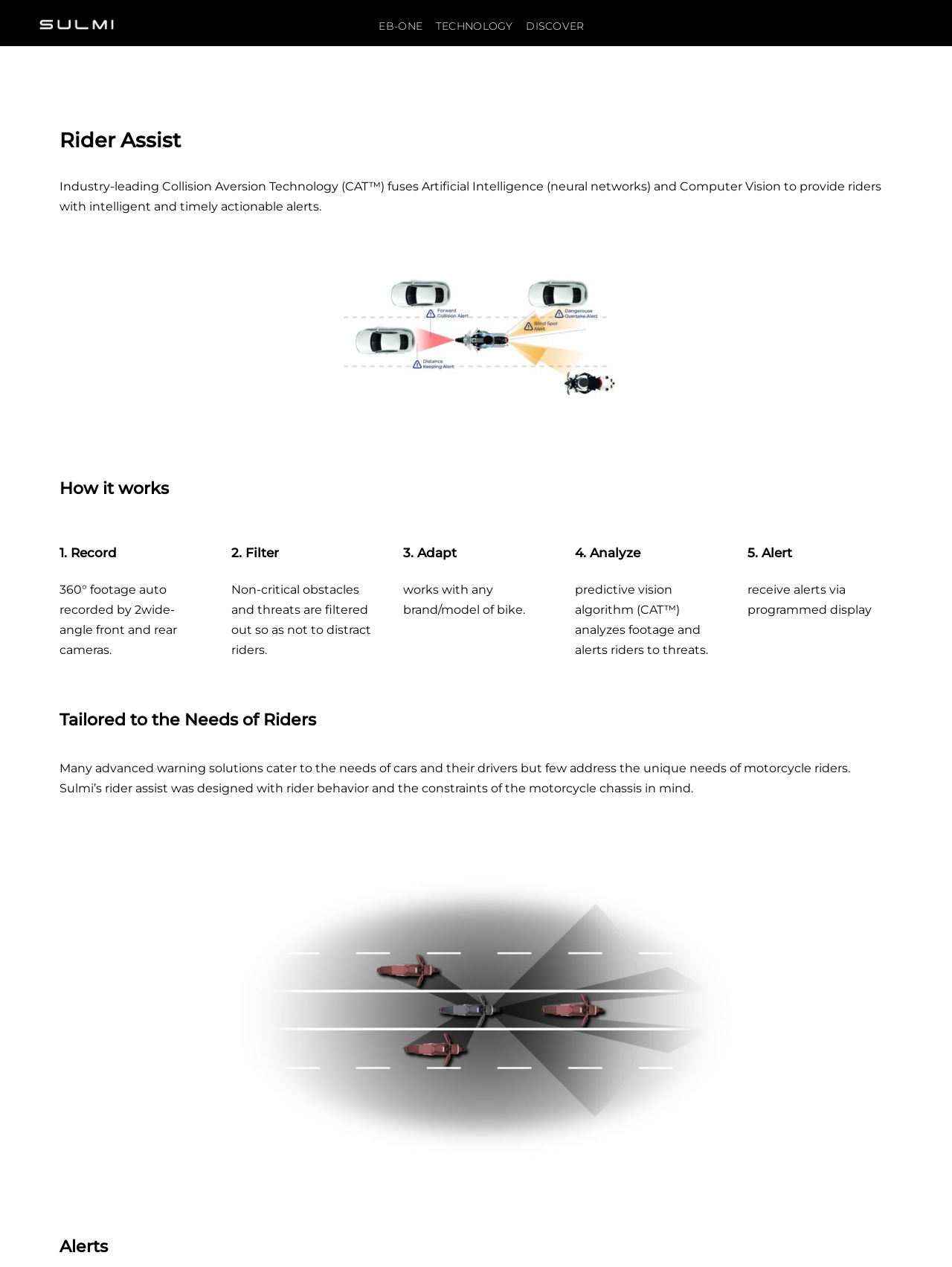Using details from the image, please answer the following question comprehensively:
What is unique about Sulmi's Rider Assist system?

The webpage states that 'Many advanced warning solutions cater to the needs of cars and their drivers but few address the unique needs of motorcycle riders. Sulmi’s rider assist was designed with rider behavior and the constraints of the motorcycle chassis in mind.' This indicates that what is unique about Sulmi's Rider Assist system is that it is specifically designed with the needs of motorcycle riders and their vehicles in mind.